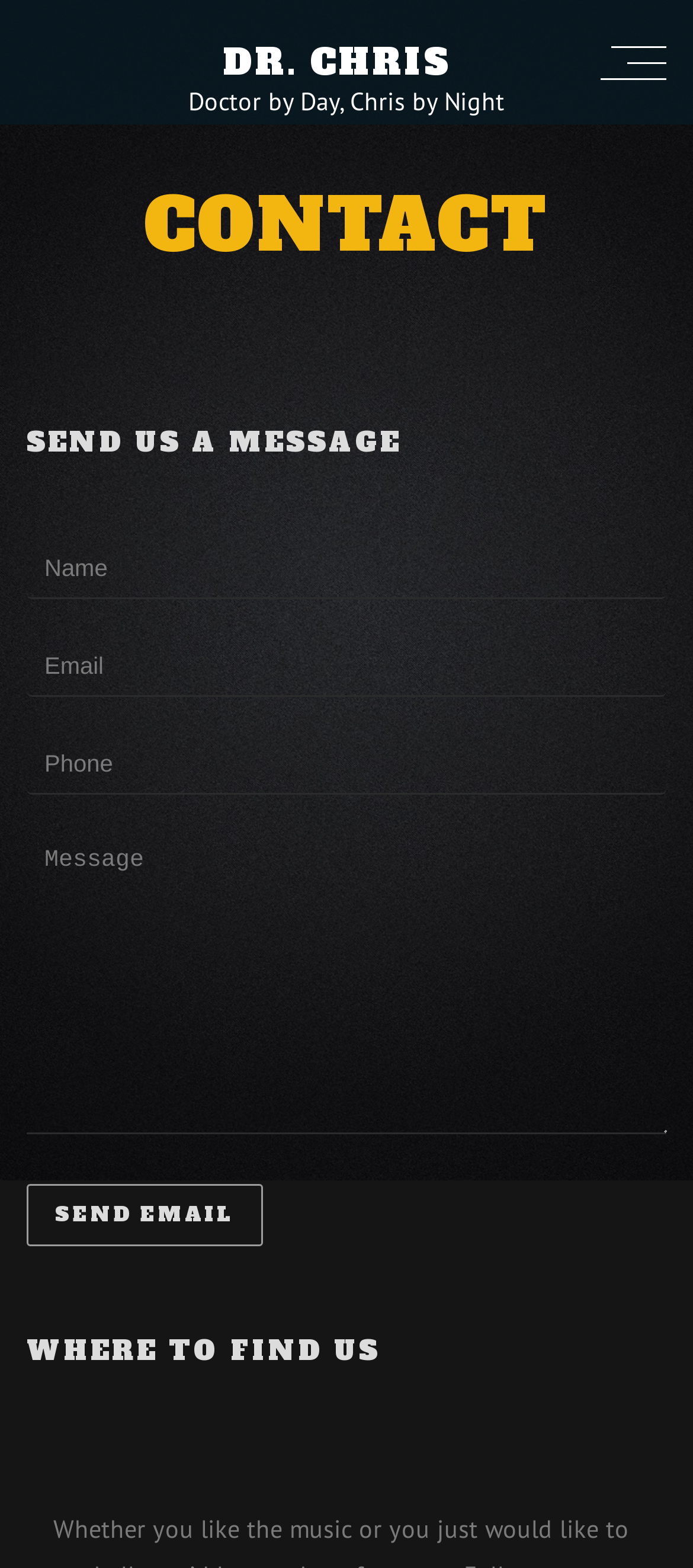Please provide a detailed answer to the question below by examining the image:
How many textboxes are available to send a message?

The webpage has four textboxes: 'Name', 'Email', 'Phone', and 'Message', which are used to send a message to Dr. Chris.